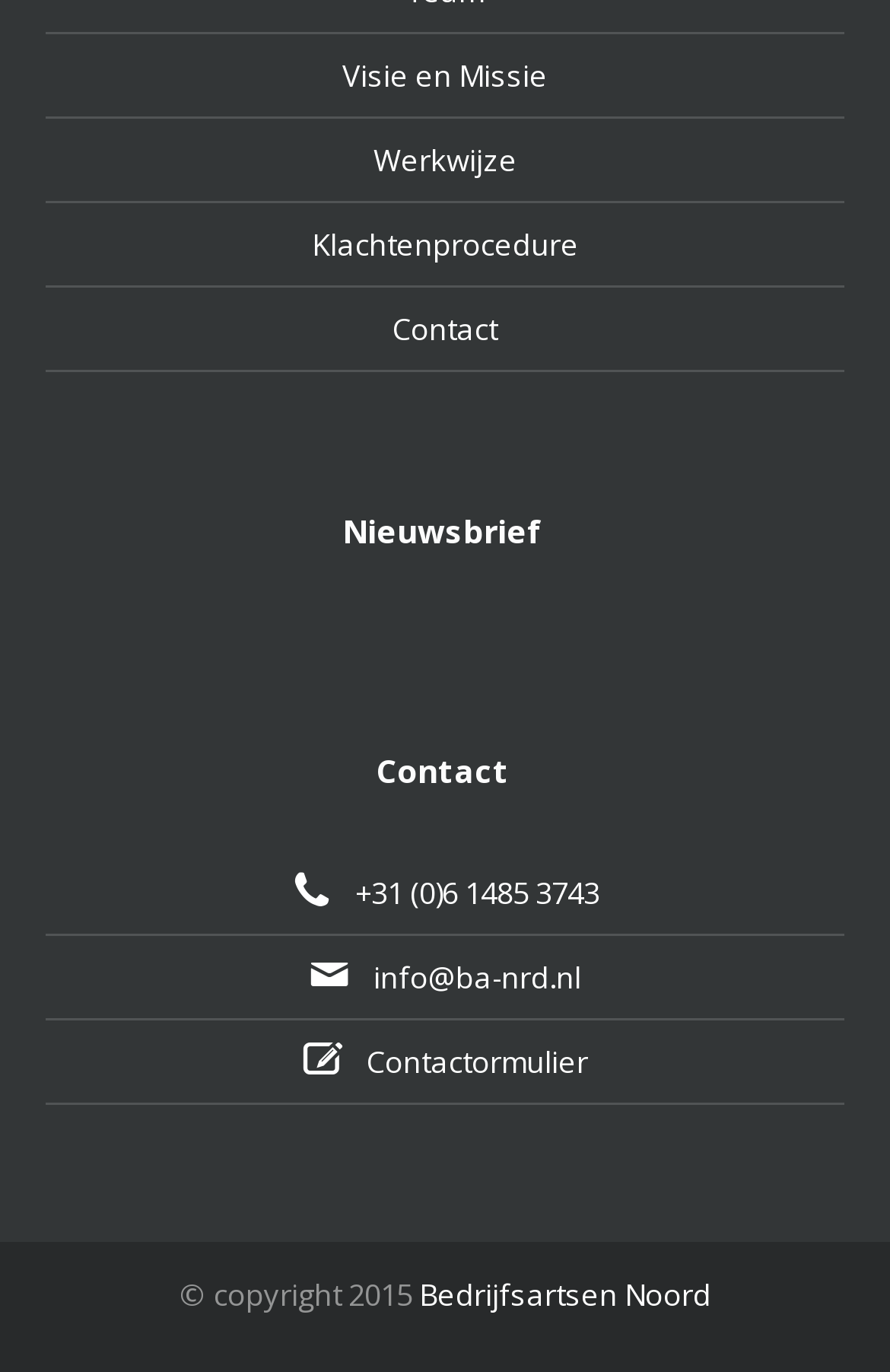What is the title of the first article?
Look at the screenshot and give a one-word or phrase answer.

Nieuwsbrief